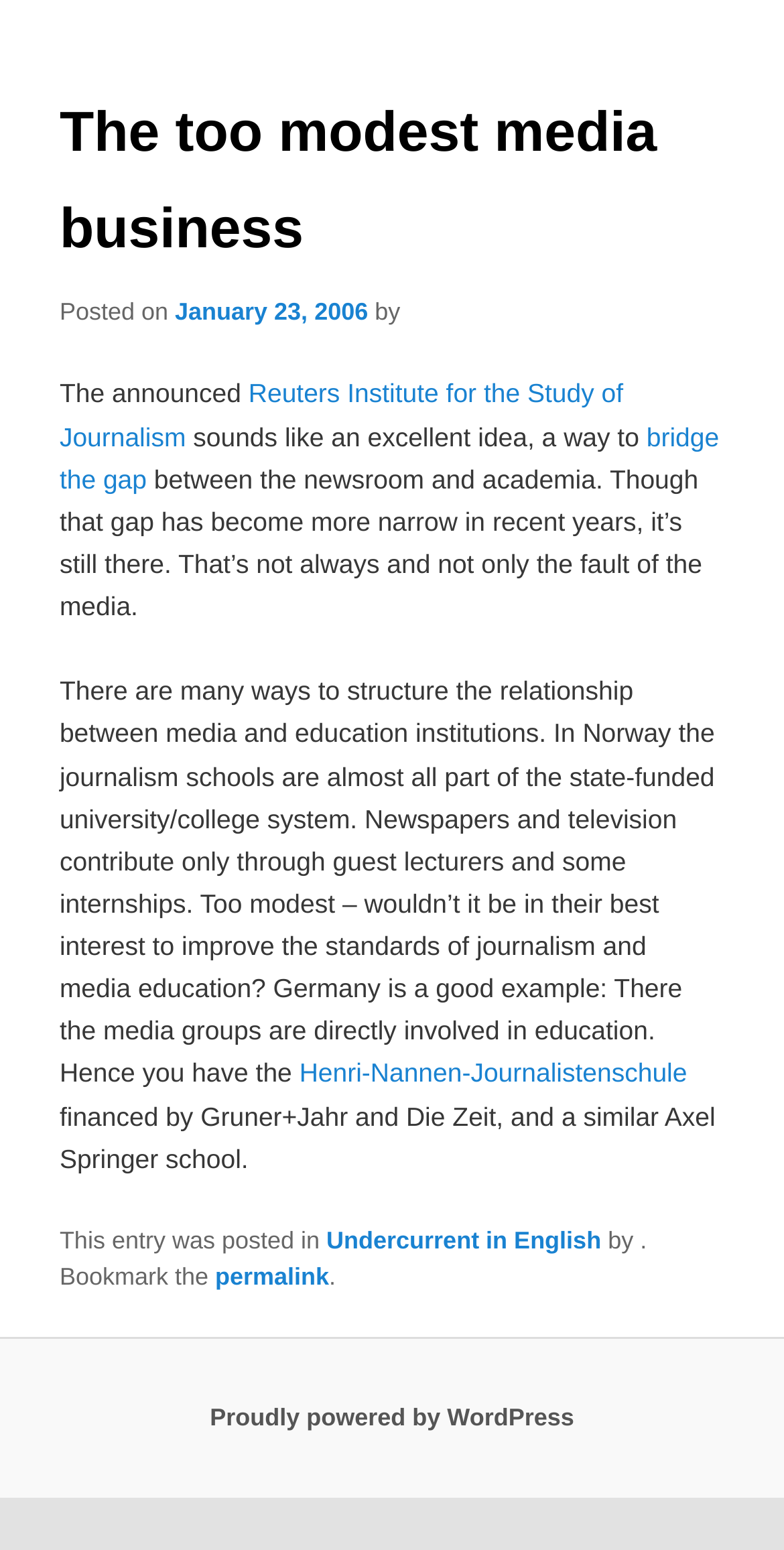Please determine the bounding box coordinates for the UI element described as: "Undercurrent in English".

[0.416, 0.791, 0.767, 0.809]